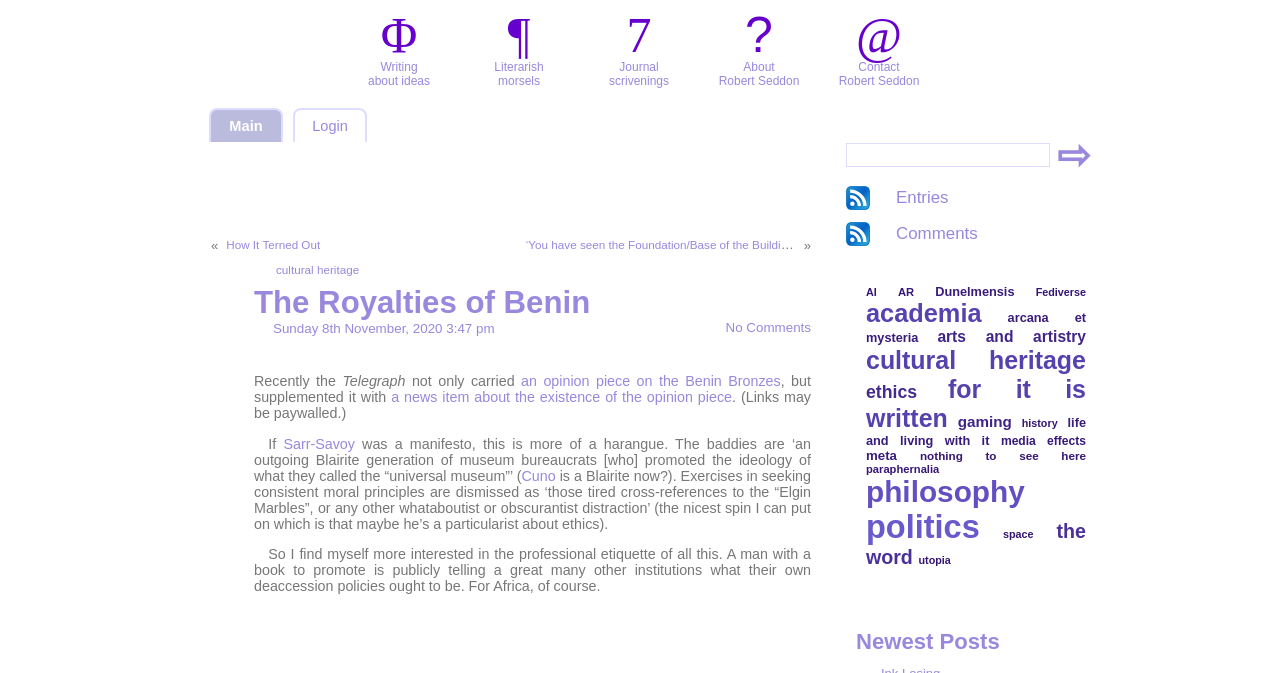What is the purpose of the textbox? Observe the screenshot and provide a one-word or short phrase answer.

Commenting